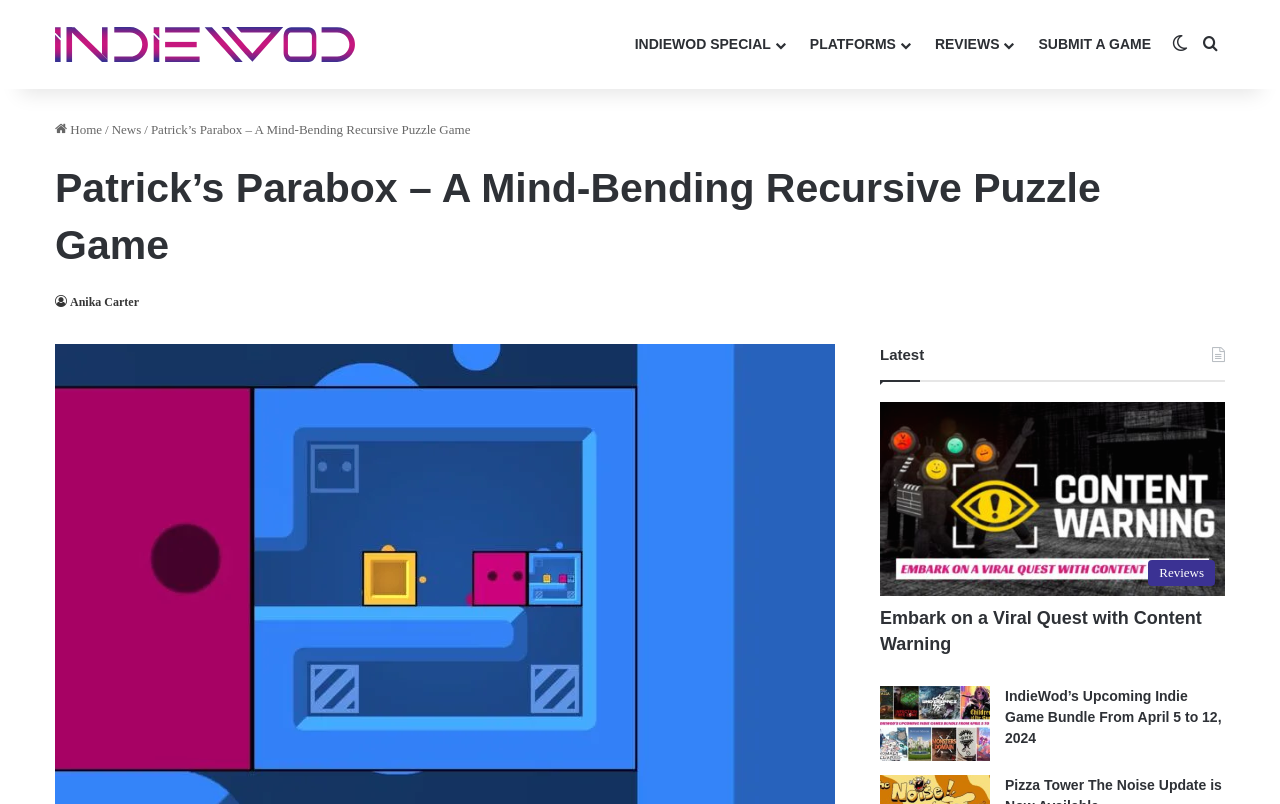Predict the bounding box of the UI element based on the description: "Anika Carter". The coordinates should be four float numbers between 0 and 1, formatted as [left, top, right, bottom].

[0.043, 0.367, 0.109, 0.384]